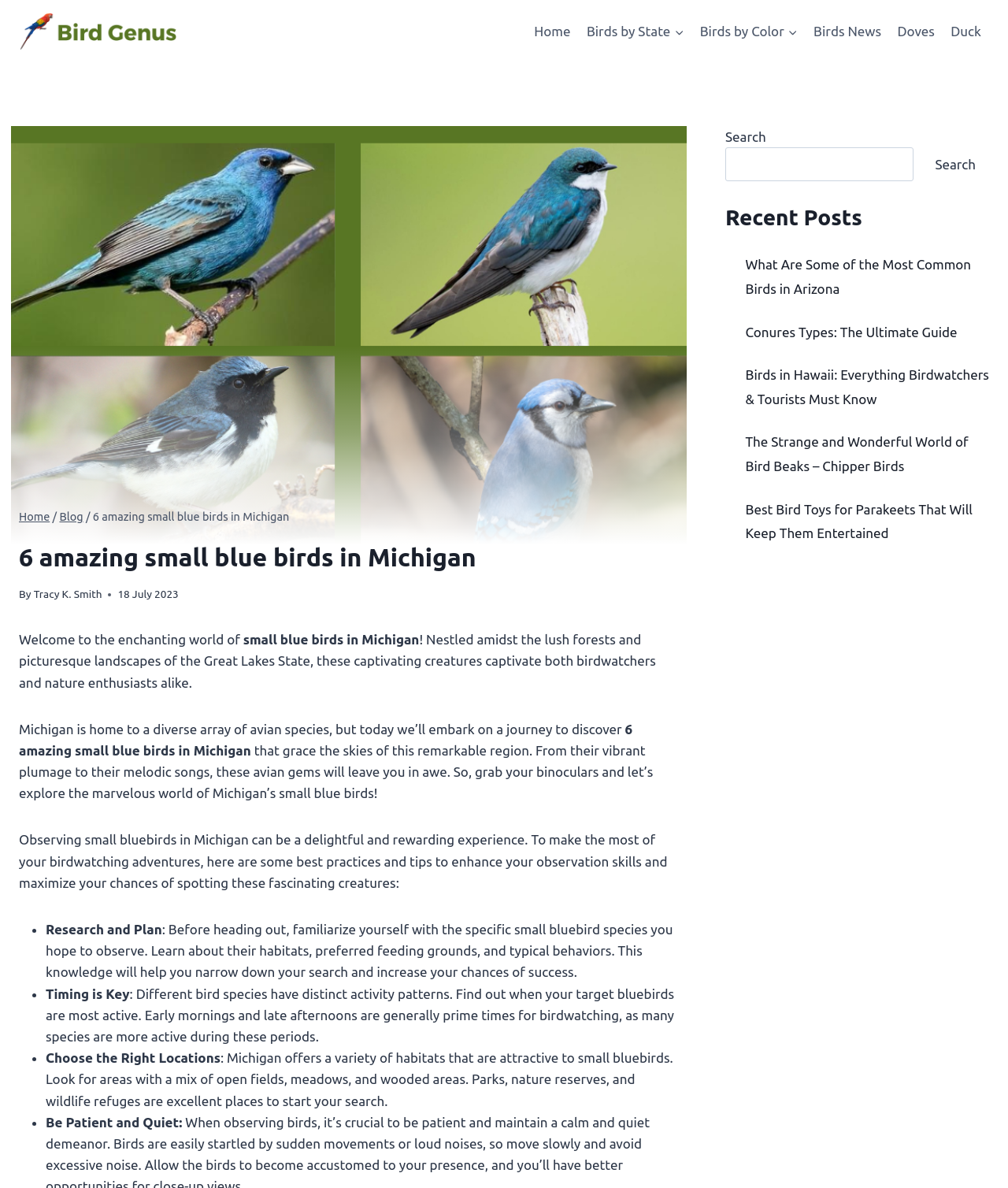Locate the bounding box coordinates of the element you need to click to accomplish the task described by this instruction: "Click the 'Birds News' link".

[0.799, 0.011, 0.882, 0.042]